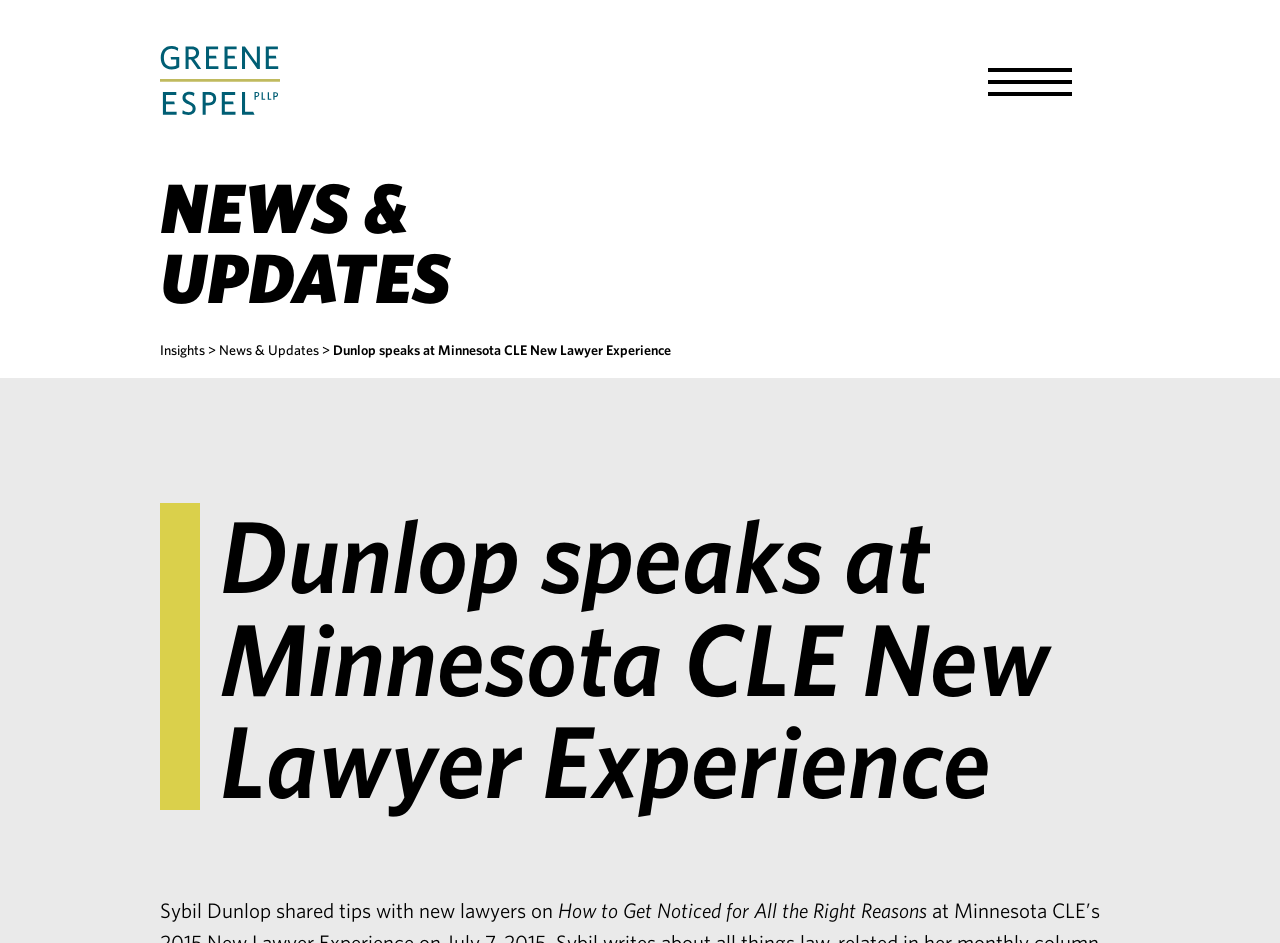What is the topic of the news article?
Analyze the screenshot and provide a detailed answer to the question.

The static text element 'Dunlop speaks at Minnesota CLE New Lawyer Experience' suggests that the news article is about Sybil Dunlop's experience or speech at the Minnesota CLE New Lawyer event.